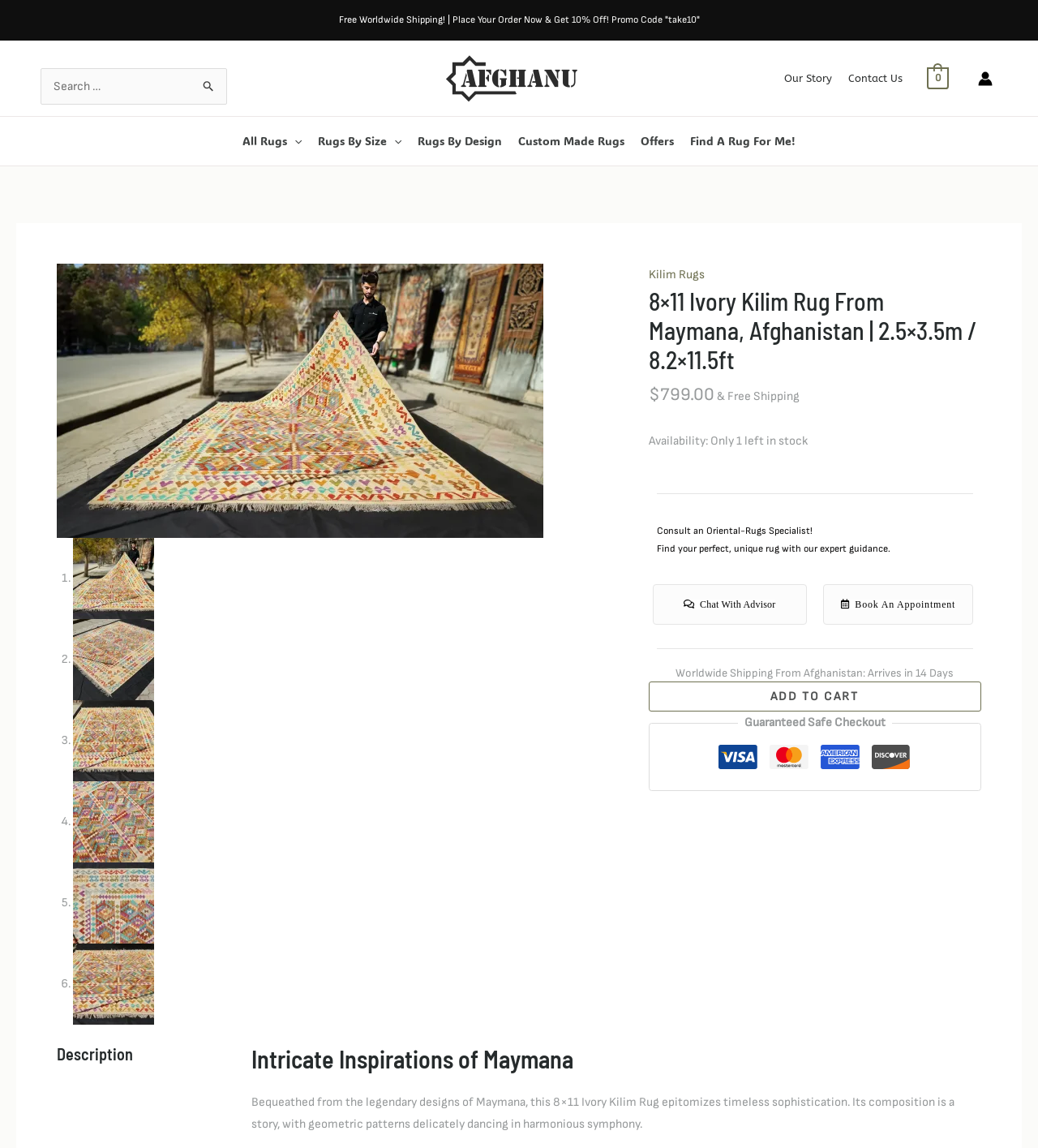Provide the bounding box coordinates of the area you need to click to execute the following instruction: "Add to cart".

[0.625, 0.594, 0.945, 0.62]